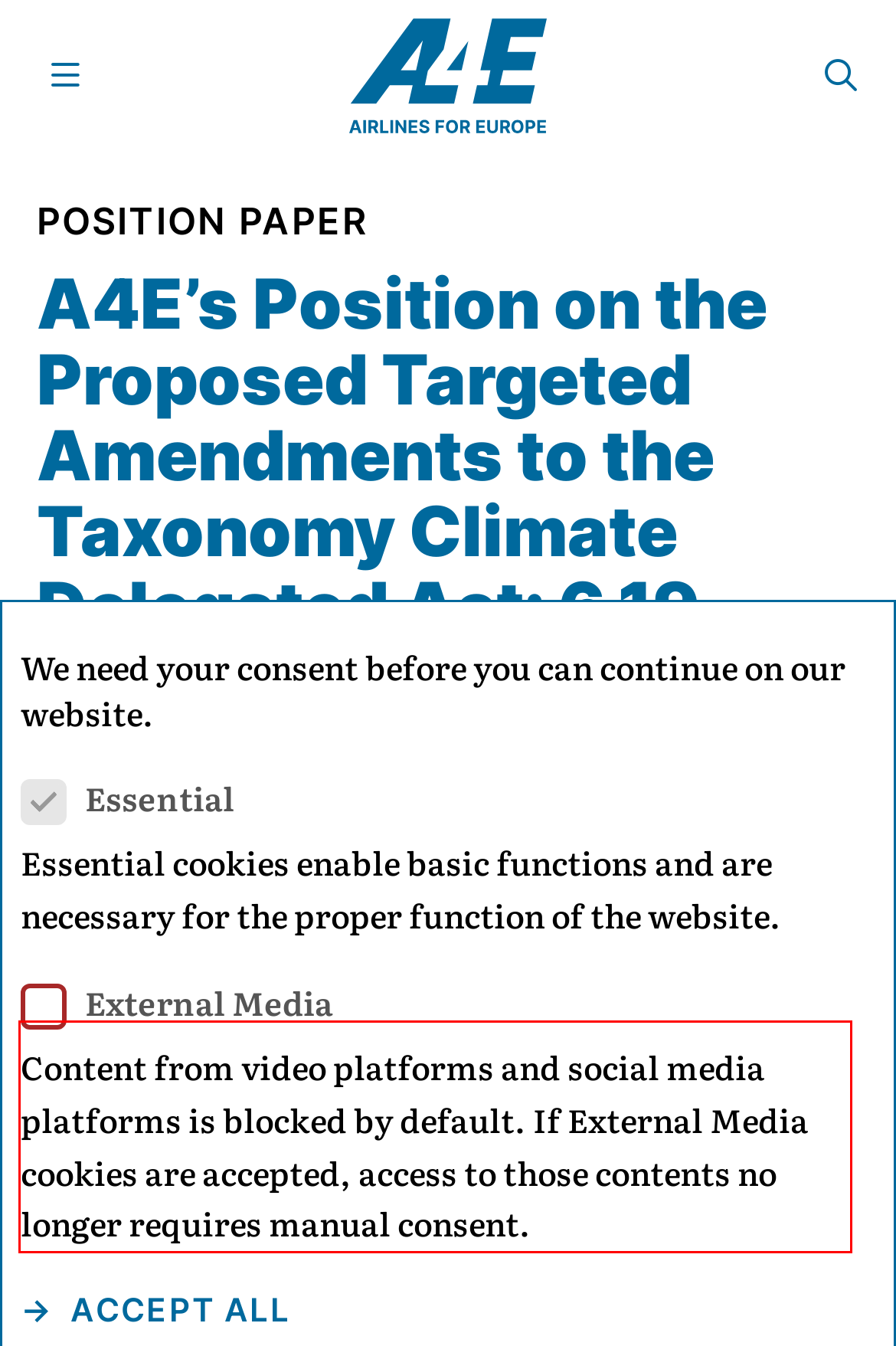Please perform OCR on the text within the red rectangle in the webpage screenshot and return the text content.

Content from video platforms and social media platforms is blocked by default. If External Media cookies are accepted, access to those contents no longer requires manual consent.